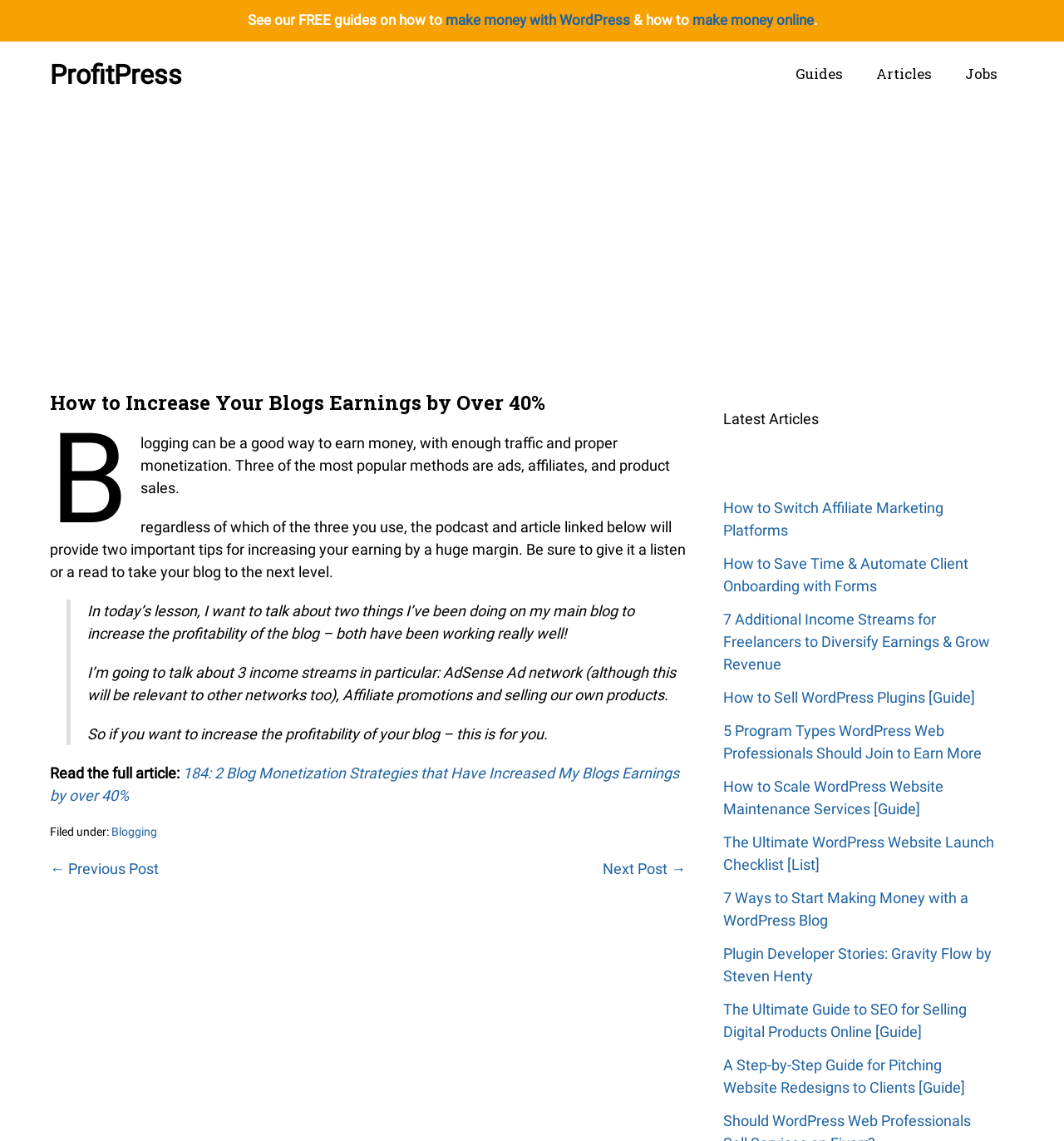Find the bounding box coordinates for the area that should be clicked to accomplish the instruction: "Read the full article about increasing blog earnings".

[0.047, 0.67, 0.638, 0.705]